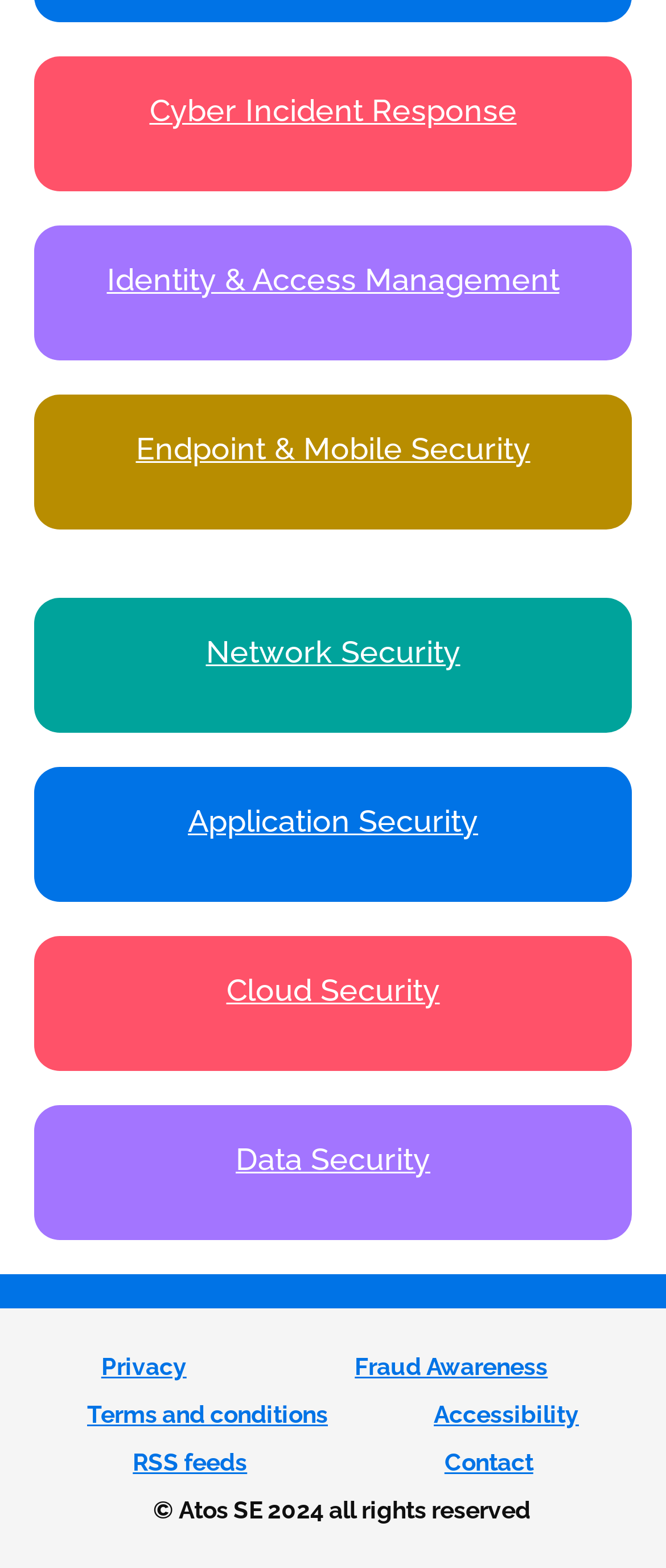Please determine the bounding box coordinates for the UI element described as: "Endpoint & Mobile Security".

[0.204, 0.275, 0.796, 0.297]